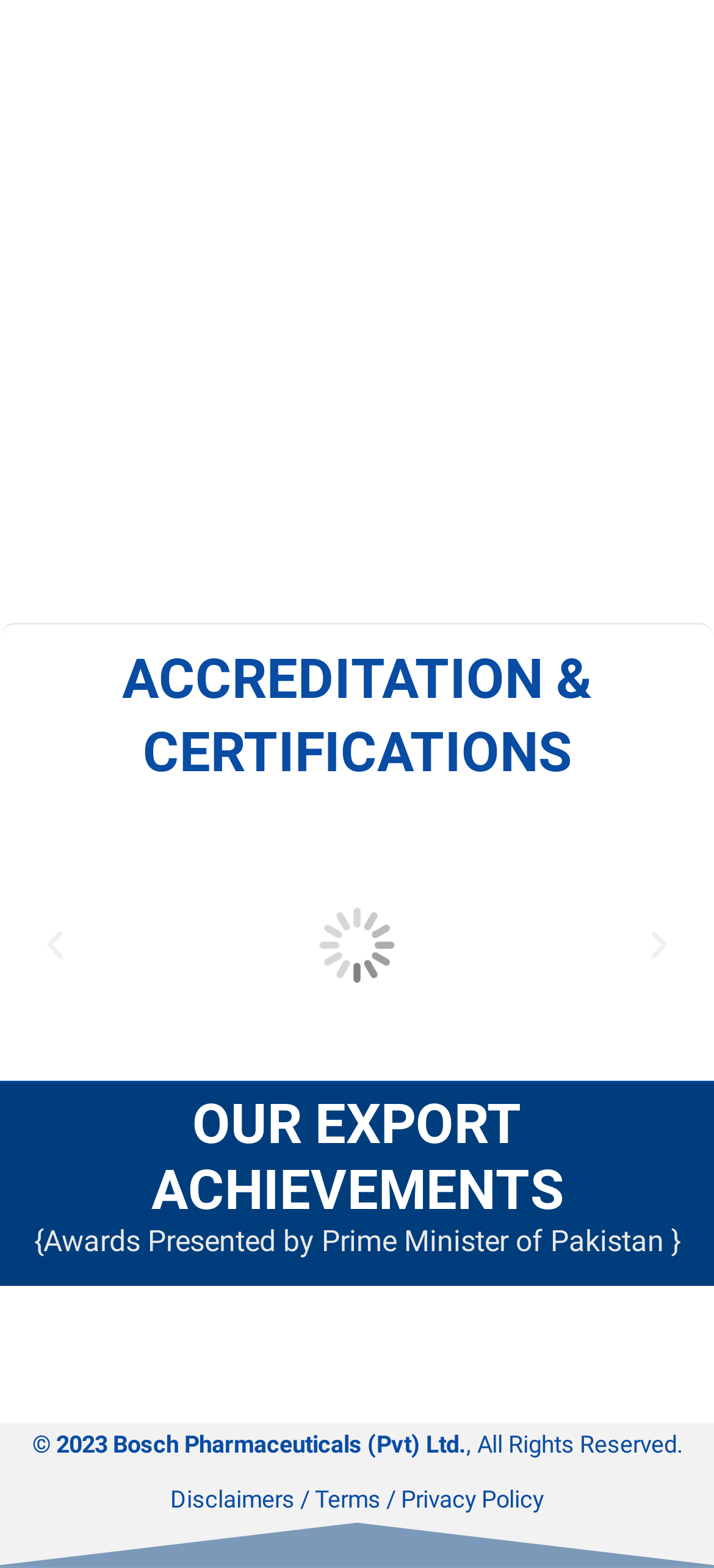Please reply to the following question with a single word or a short phrase:
What is the name of the award presenter?

Prime Minister of Pakistan